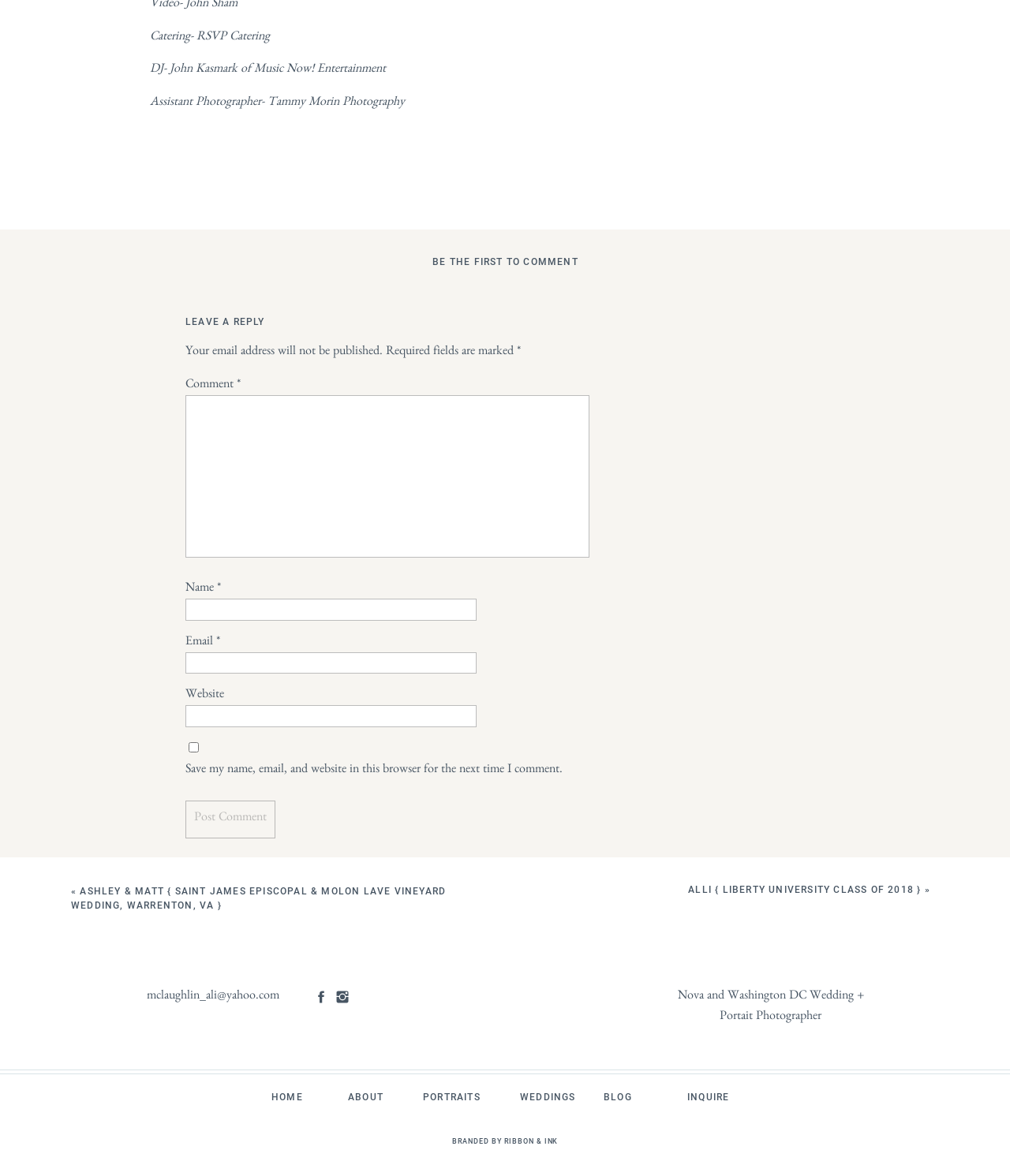Locate the bounding box coordinates of the element that needs to be clicked to carry out the instruction: "View the wedding portfolio". The coordinates should be given as four float numbers ranging from 0 to 1, i.e., [left, top, right, bottom].

[0.515, 0.927, 0.573, 0.938]